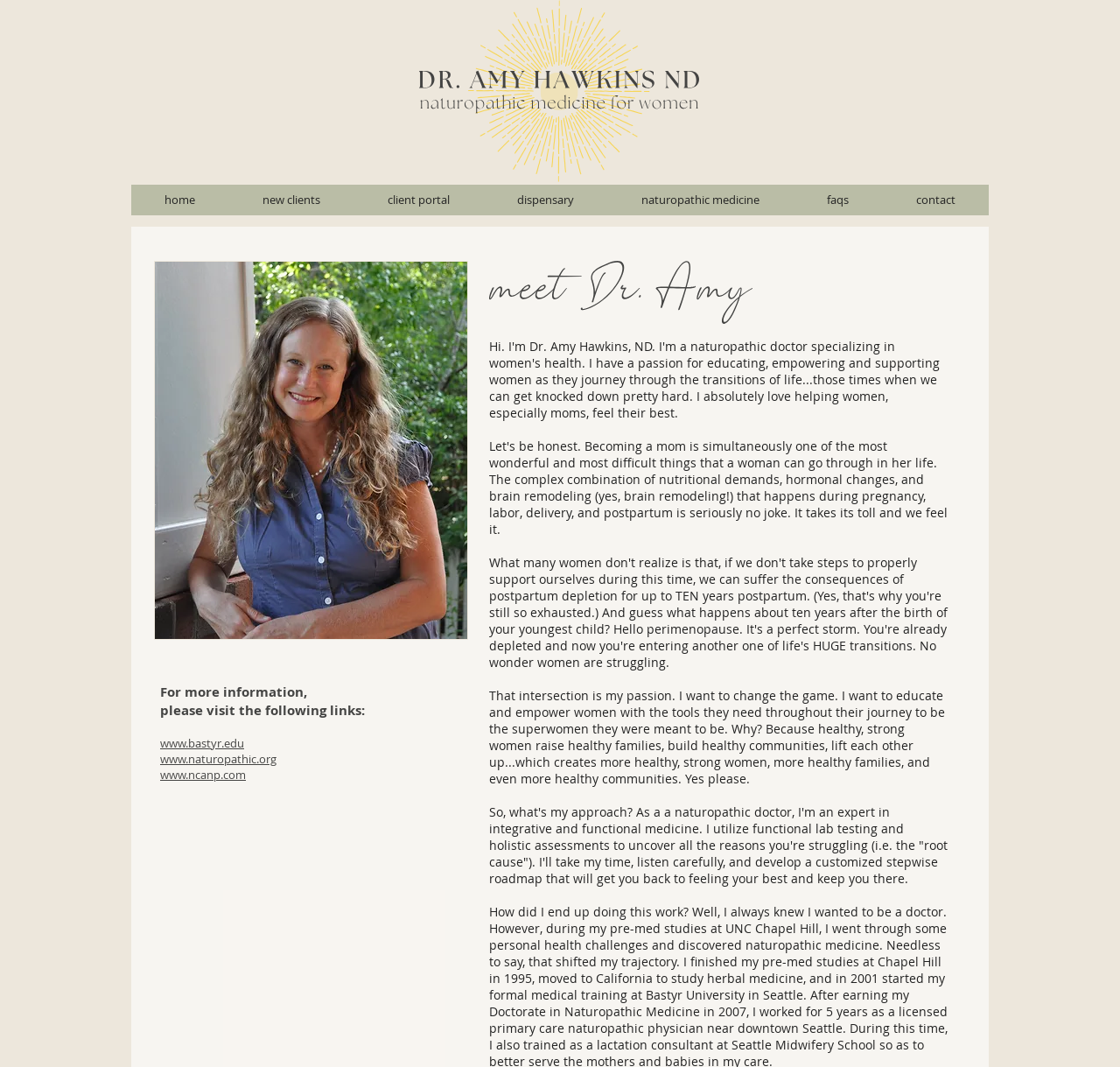Construct a thorough caption encompassing all aspects of the webpage.

The webpage appears to be a professional website for a naturopathic doctor, with a focus on empowering women to take control of their health. At the top of the page, there is a navigation menu with 7 links: "home", "new clients", "client portal", "dispensary", "naturopathic medicine", "faqs", and "contact". 

Below the navigation menu, there are three external links to websites related to naturopathic medicine and education. 

On the left side of the page, there is a section with a heading "meet the doctor", which is currently in focus. 

On the right side of the page, there is a large block of text that introduces the doctor's approach and philosophy. The text is divided into three paragraphs. The first paragraph expresses the doctor's passion for empowering women to take control of their health. The second paragraph explains the importance of healthy women in creating healthy families and communities. The third paragraph describes the doctor's approach to integrative and functional medicine, including functional lab testing and holistic assessments to uncover the root causes of health struggles.